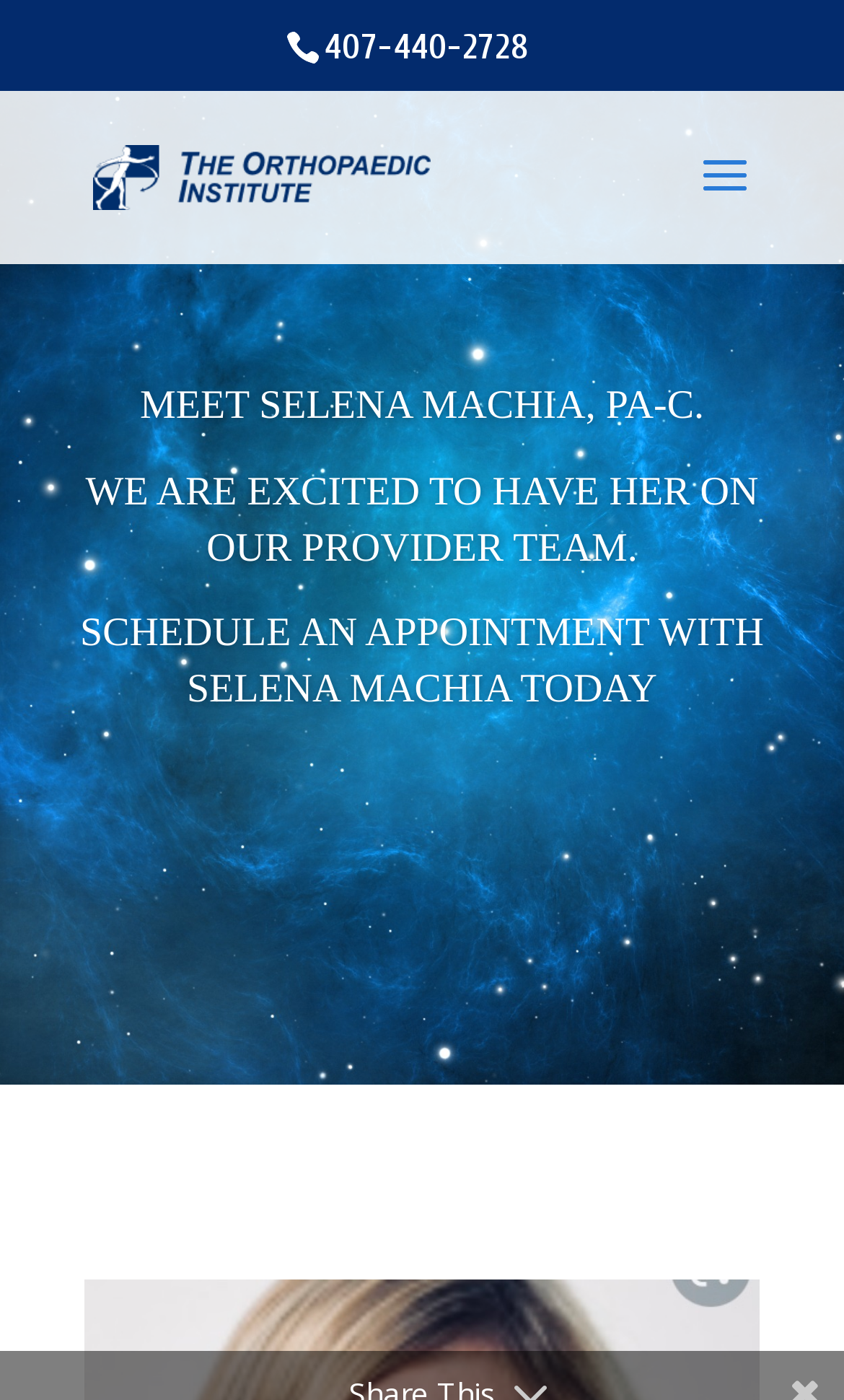What is the layout element that contains the text about Selena Machia?
Using the screenshot, give a one-word or short phrase answer.

LayoutTable